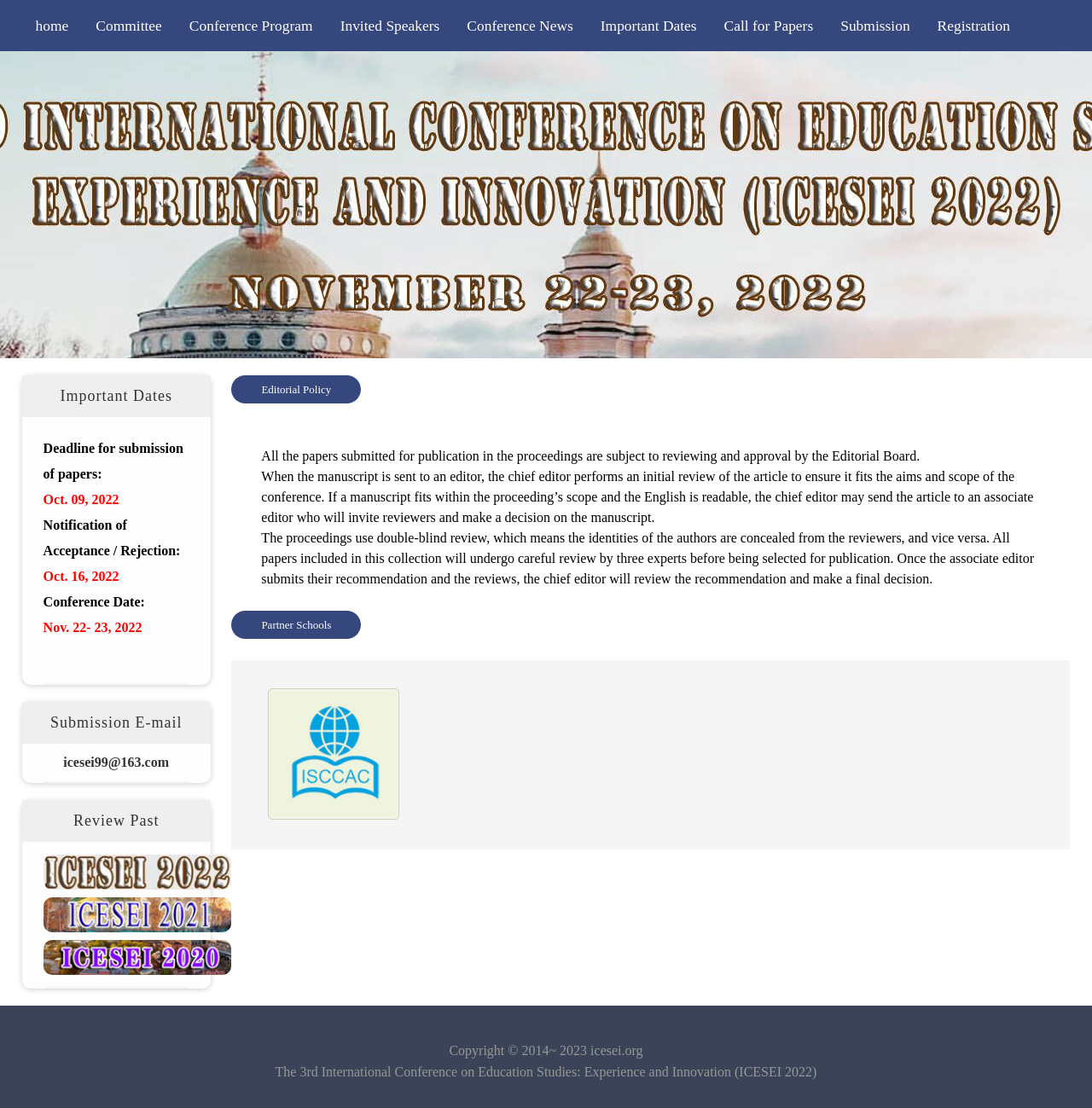Give a concise answer using one word or a phrase to the following question:
How many experts review each paper?

three